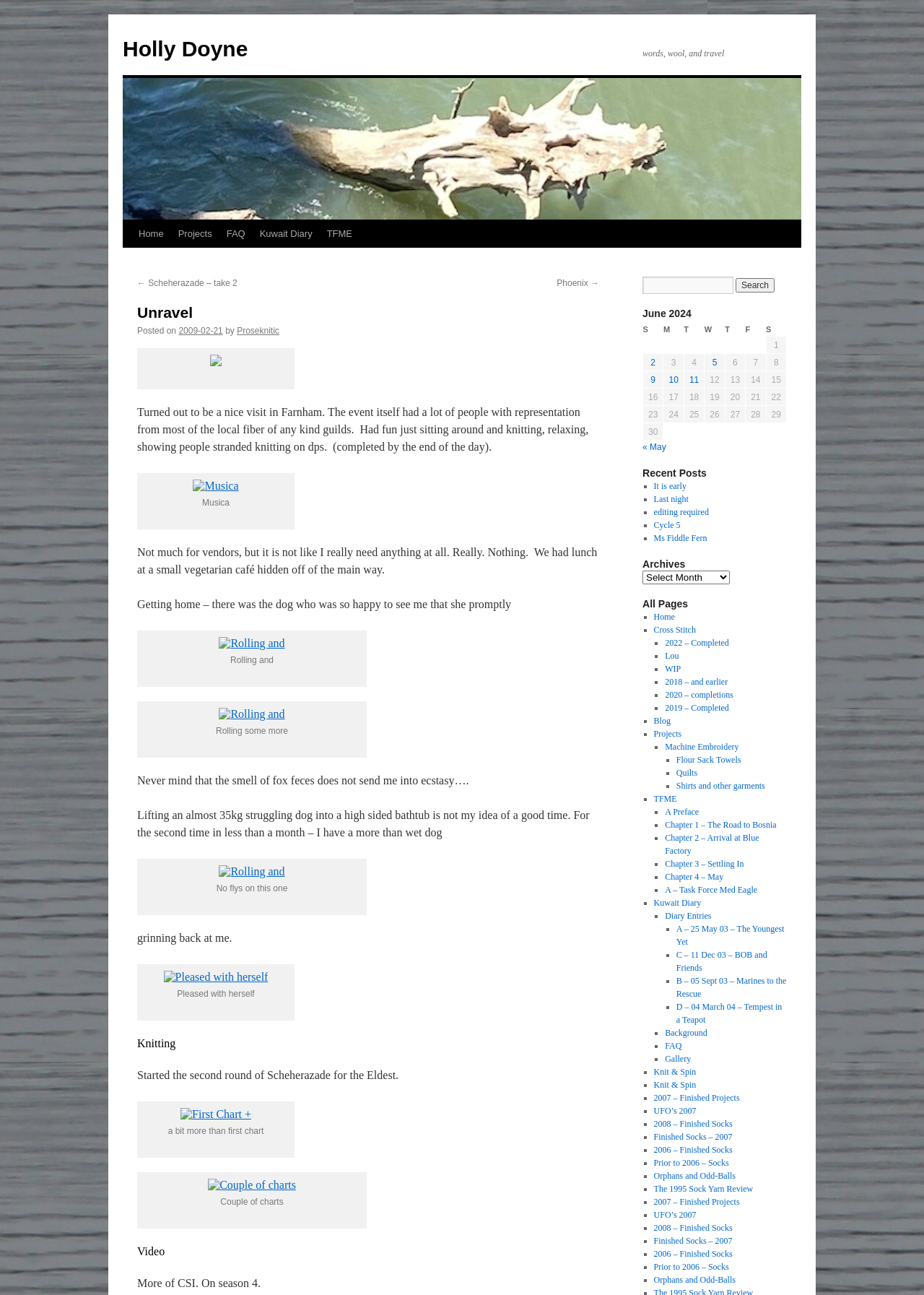Locate the bounding box coordinates of the clickable area to execute the instruction: "View the 'Knitting' section". Provide the coordinates as four float numbers between 0 and 1, represented as [left, top, right, bottom].

[0.148, 0.799, 0.648, 0.813]